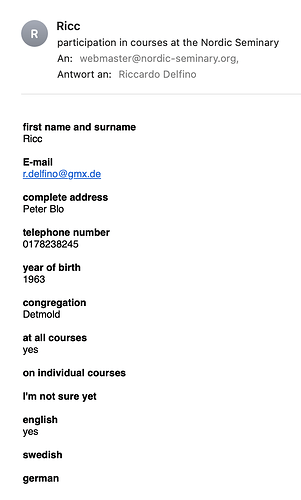Provide a one-word or short-phrase answer to the question:
What is the name of the sender's congregation?

Detmold